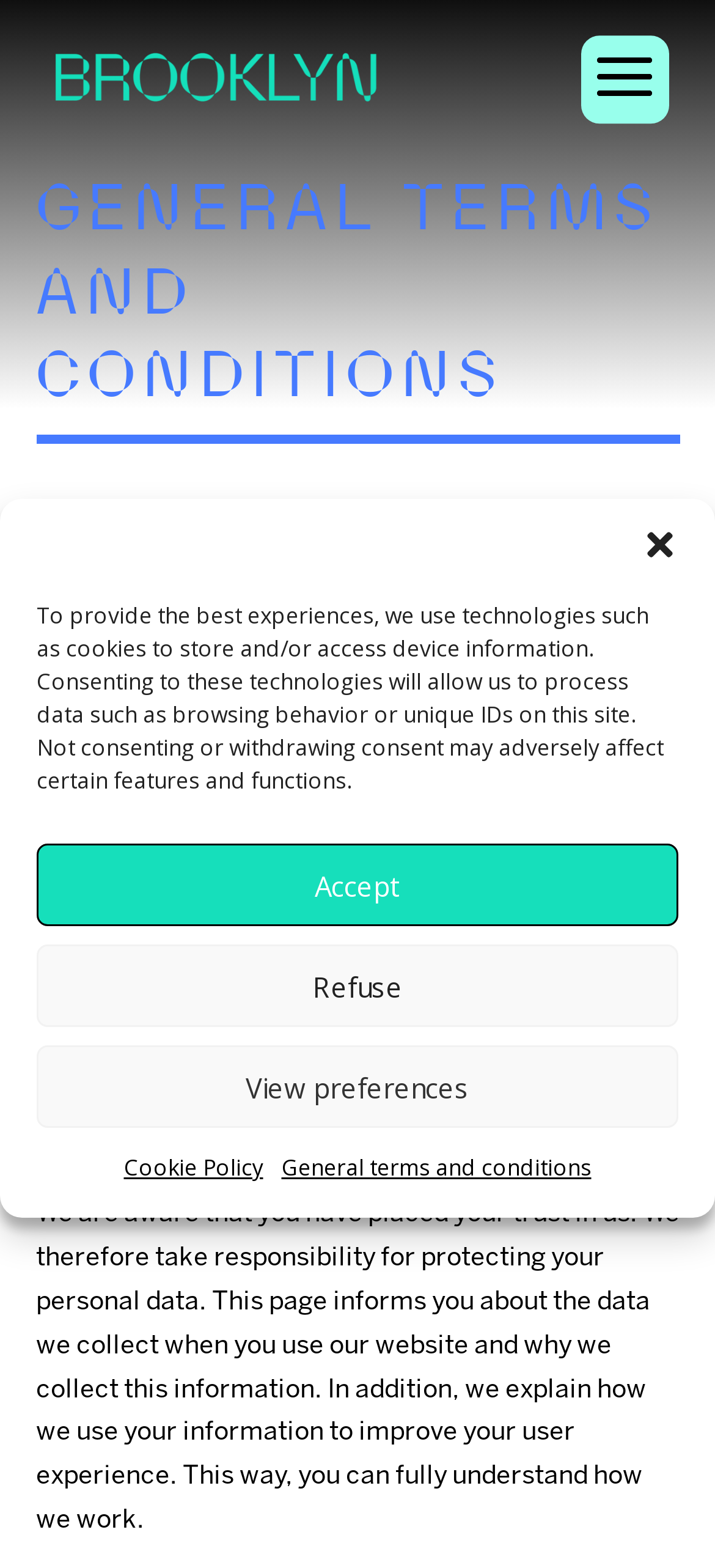Determine the bounding box for the HTML element described here: "alt="Brooklyn Lux project"". The coordinates should be given as [left, top, right, bottom] with each number being a float between 0 and 1.

[0.05, 0.03, 0.549, 0.069]